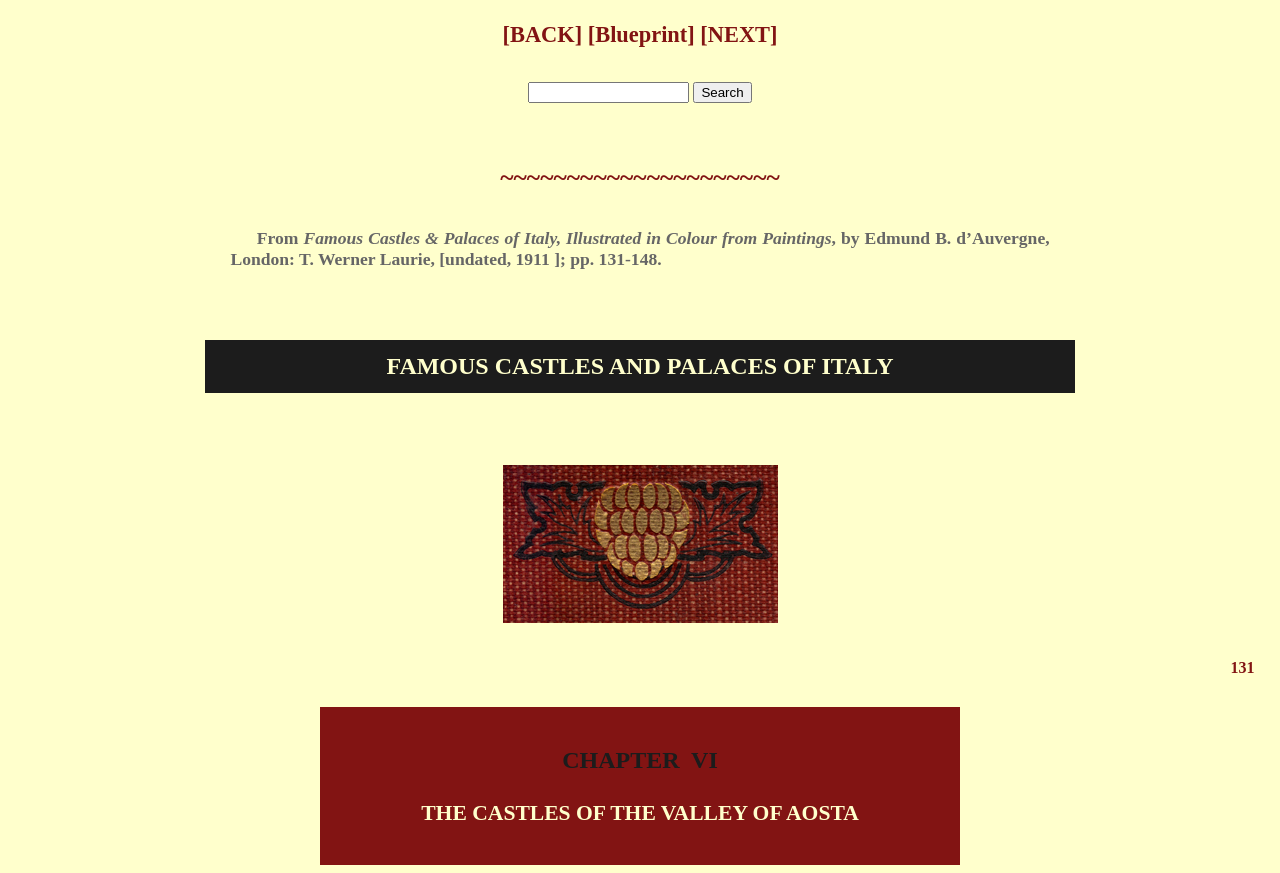Please specify the bounding box coordinates in the format (top-left x, top-left y, bottom-right x, bottom-right y), with all values as floating point numbers between 0 and 1. Identify the bounding box of the UI element described by: name="name" value="Search"

[0.542, 0.094, 0.587, 0.118]